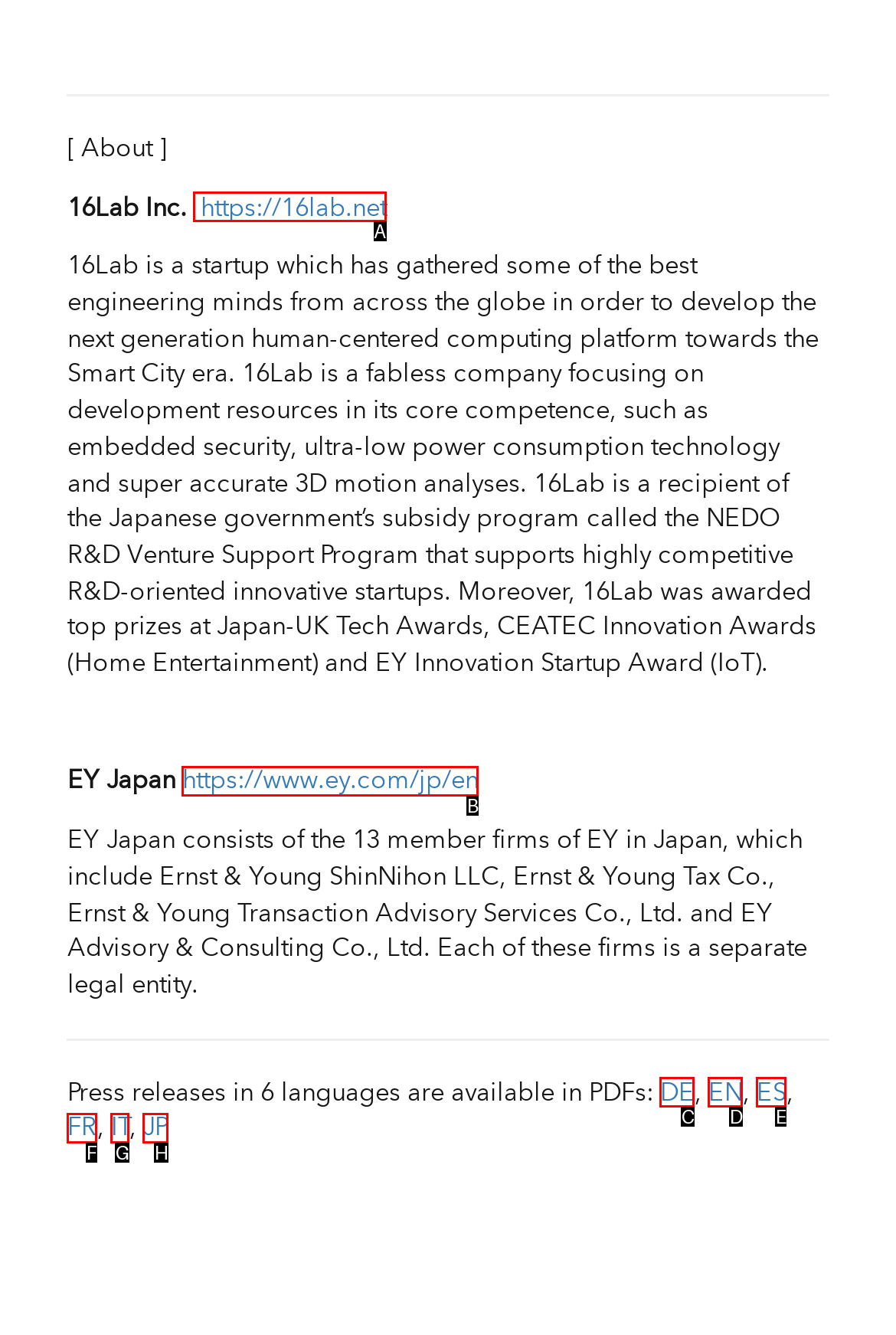Which letter corresponds to the correct option to complete the task: visit 16Lab website?
Answer with the letter of the chosen UI element.

A